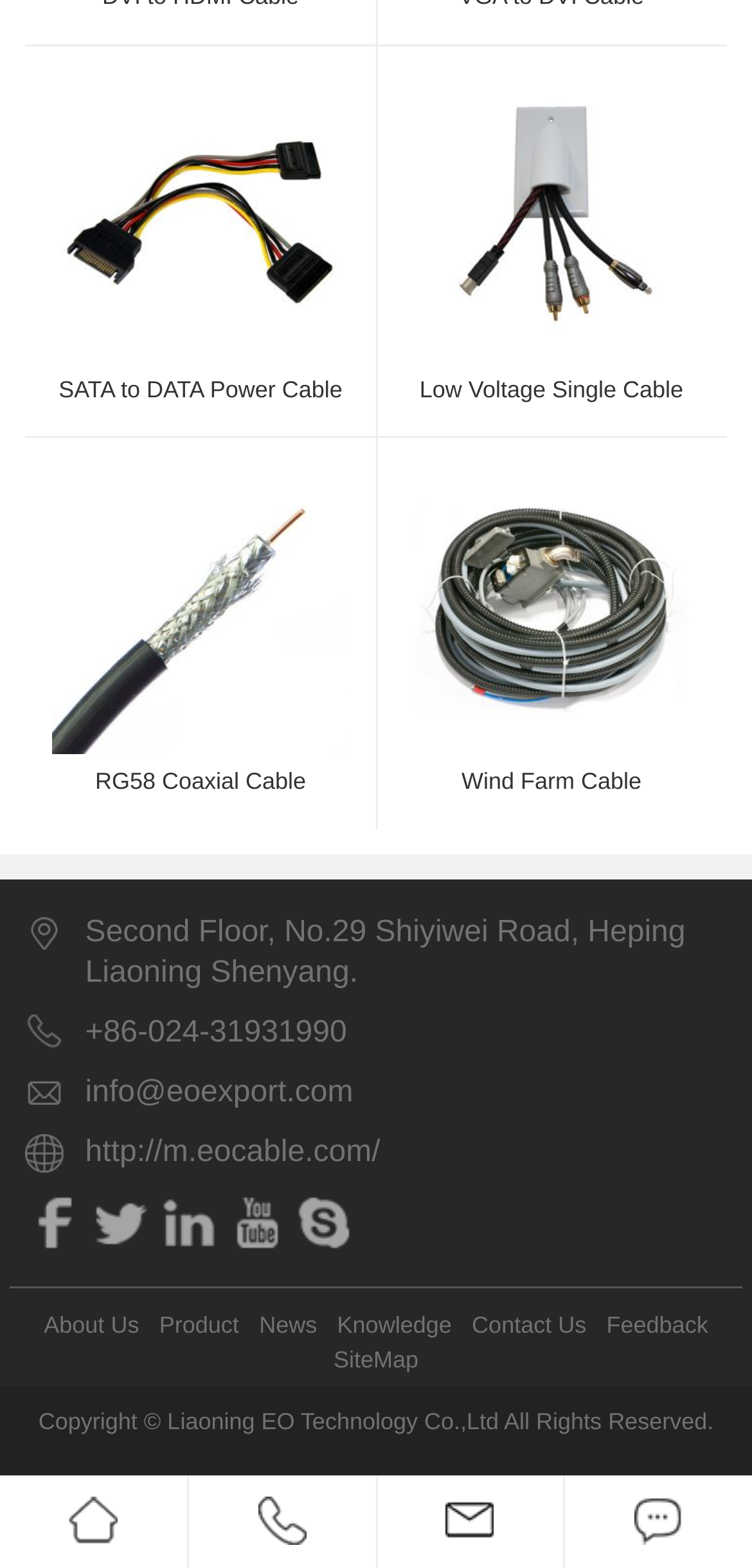Using a single word or phrase, answer the following question: 
What is the address of the company?

Second Floor, No.29 Shiyiwei Road, Heping Liaoning Shenyang